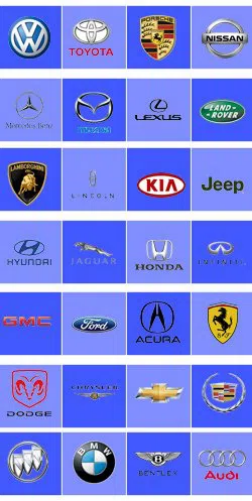Give a one-word or short phrase answer to the question: 
Which luxury brand is placed in the second row?

Mercedes-Benz